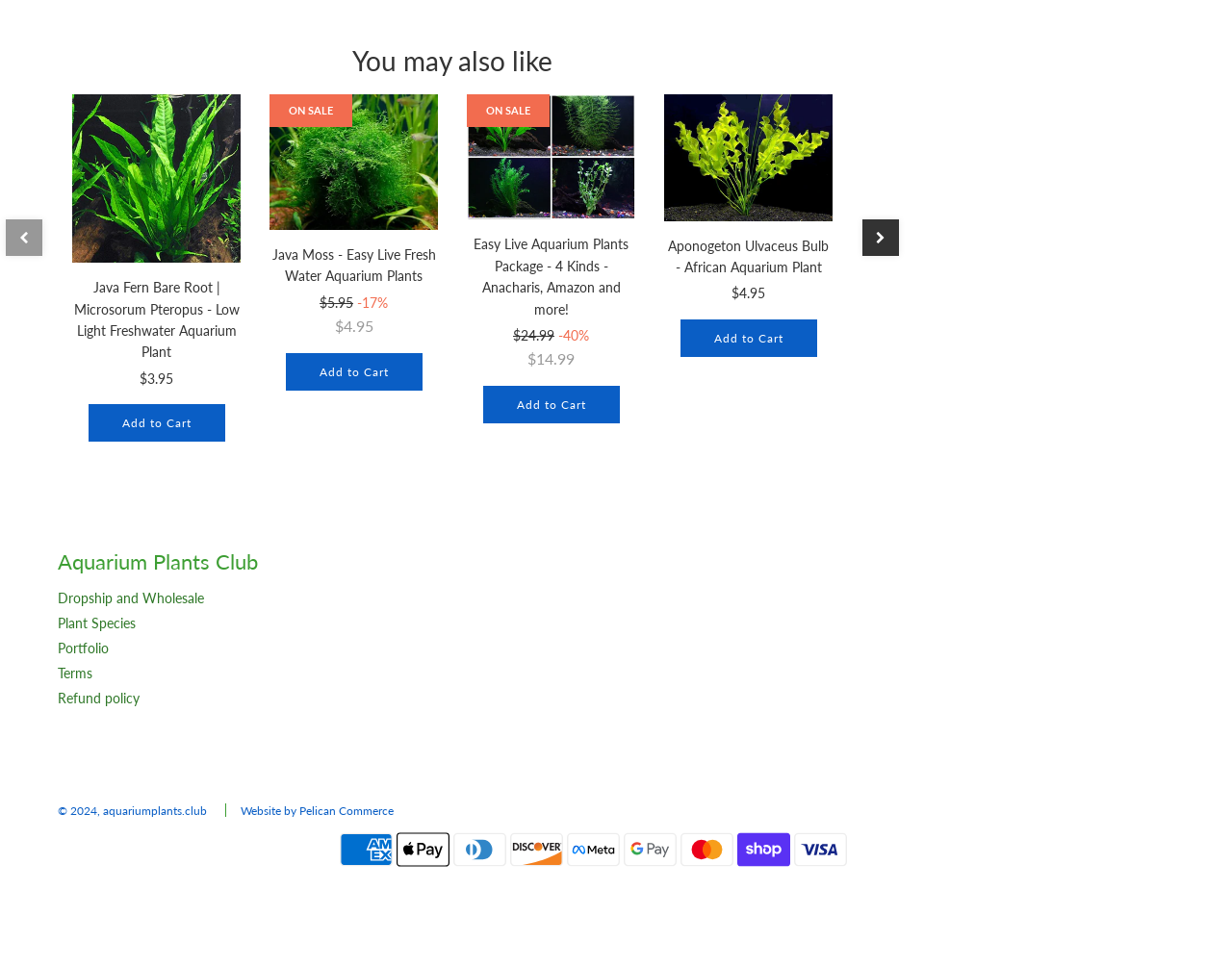From the given element description: "Dropship and Wholesale", find the bounding box for the UI element. Provide the coordinates as four float numbers between 0 and 1, in the order [left, top, right, bottom].

[0.047, 0.611, 0.166, 0.628]